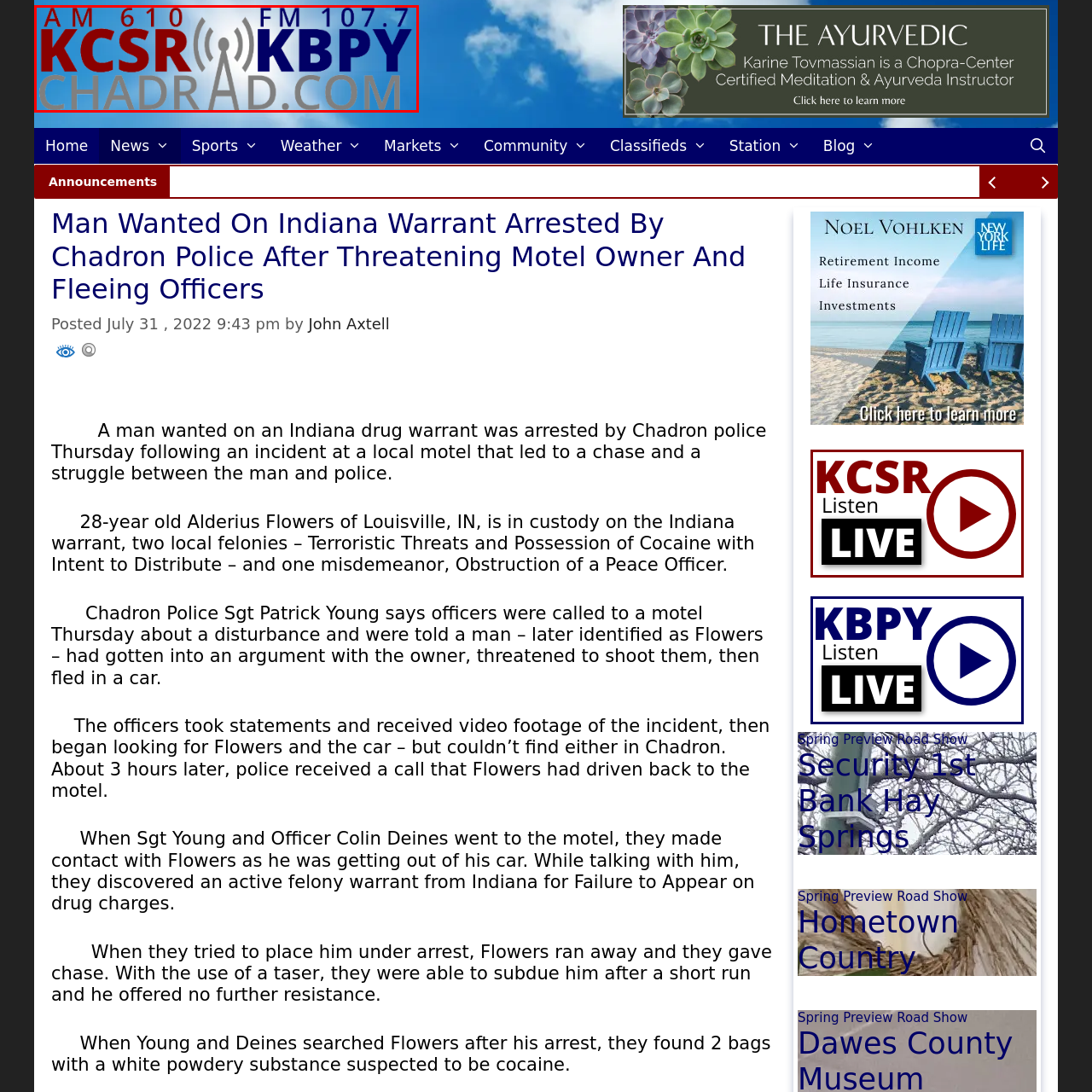What color scheme is used in the design?
Look closely at the image highlighted by the red bounding box and give a comprehensive answer to the question.

The caption describes the overall color scheme as a combination of red, blue, and silver hues, which reflects a vibrant and engaging brand identity for the radio stations in the Chadron area.